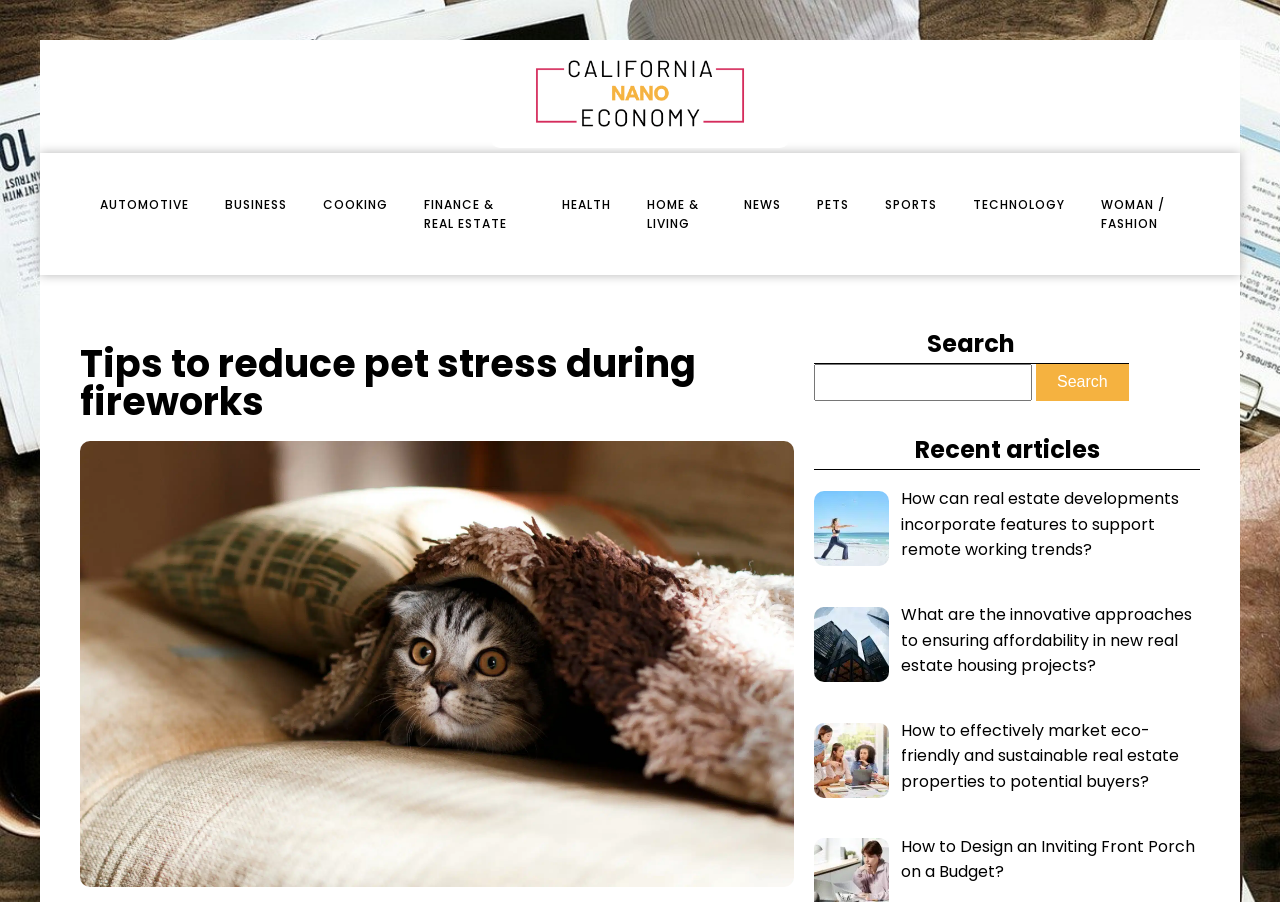Please locate the bounding box coordinates of the region I need to click to follow this instruction: "Learn about innovative approaches to ensuring affordability in new real estate housing projects".

[0.704, 0.668, 0.931, 0.751]